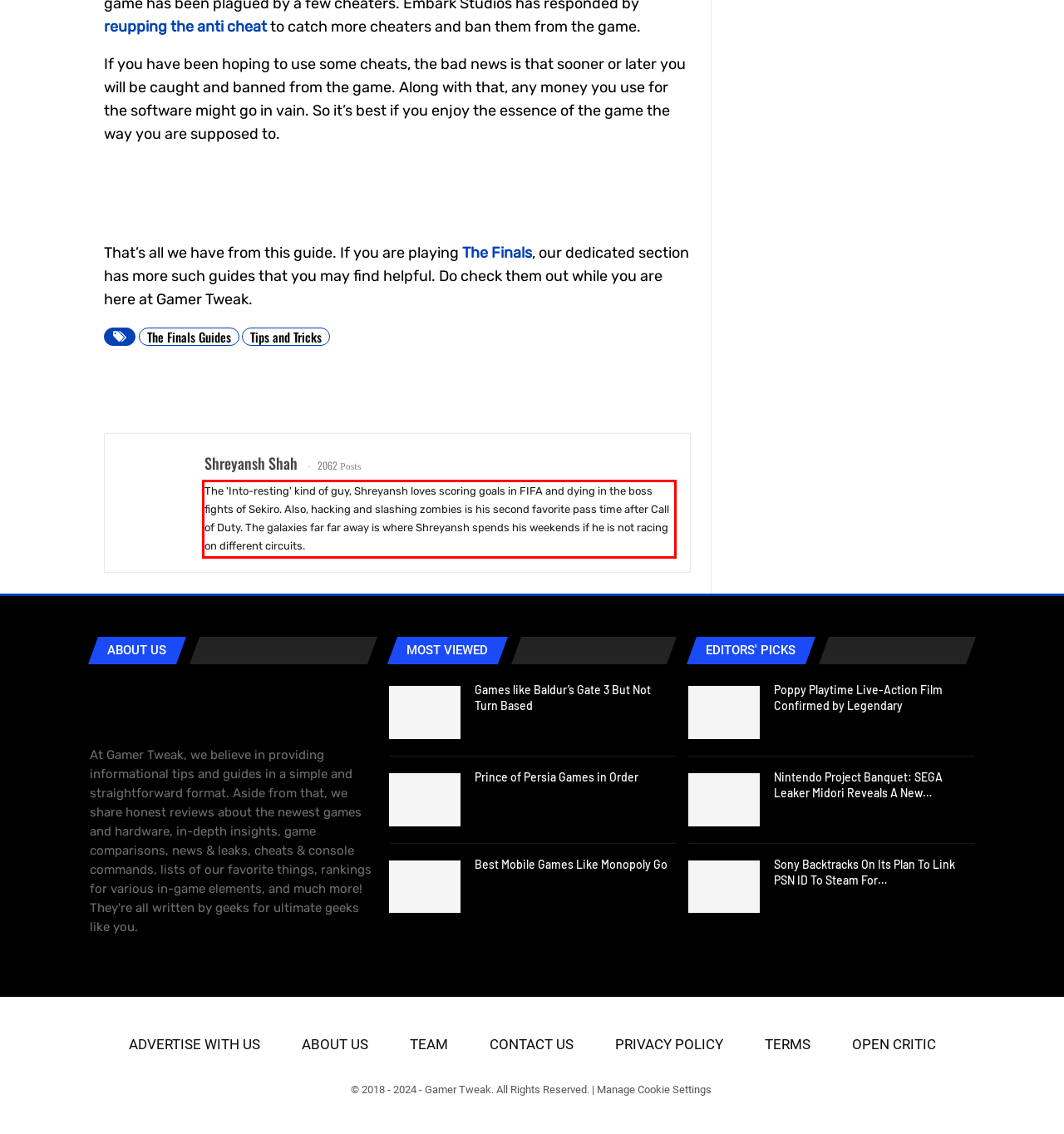Given a screenshot of a webpage containing a red bounding box, perform OCR on the text within this red bounding box and provide the text content.

The 'Into-resting' kind of guy, Shreyansh loves scoring goals in FIFA and dying in the boss fights of Sekiro. Also, hacking and slashing zombies is his second favorite pass time after Call of Duty. The galaxies far far away is where Shreyansh spends his weekends if he is not racing on different circuits.